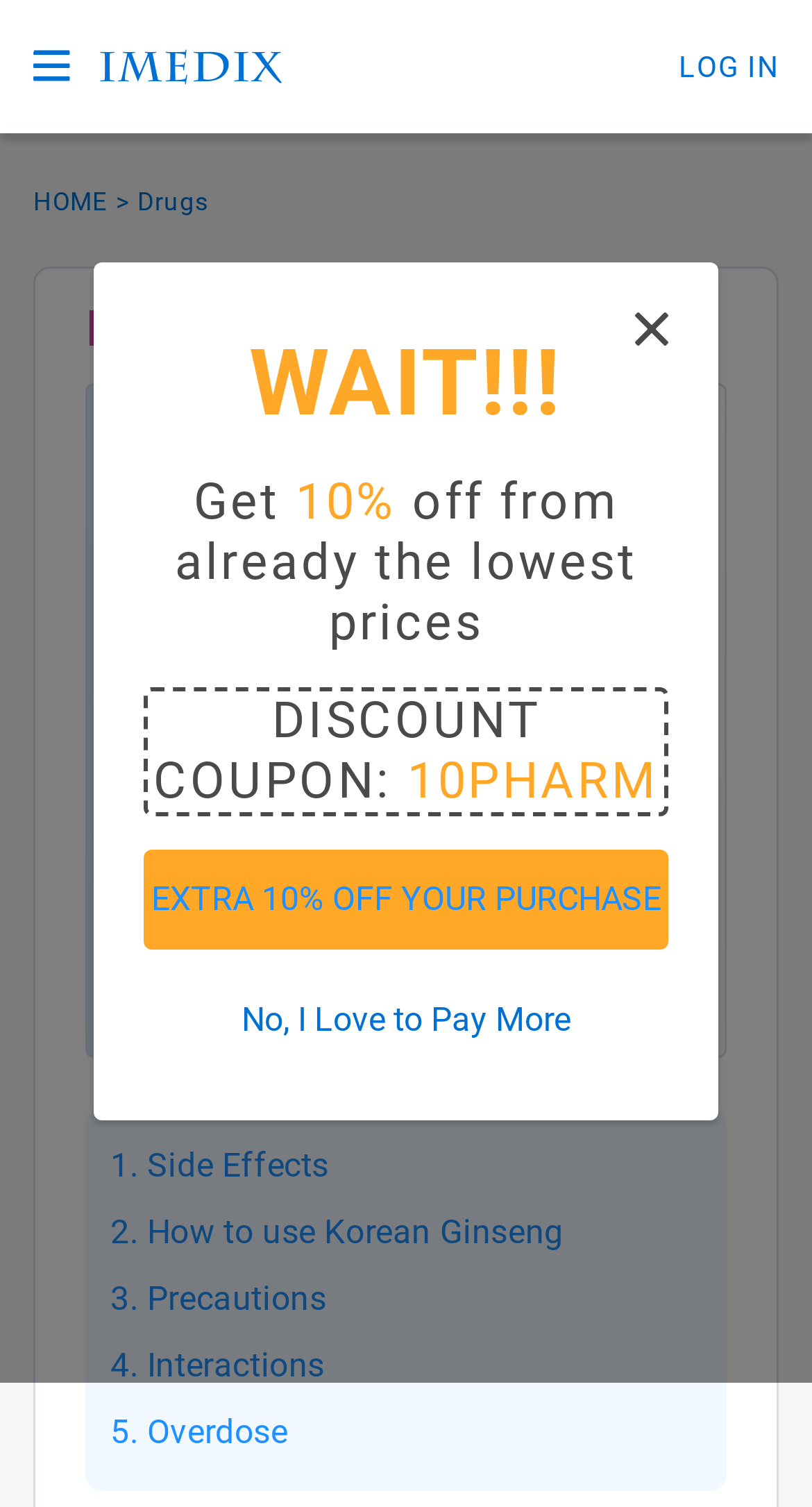Describe every aspect of the webpage in a detailed manner.

The webpage is about Korean Ginseng oral, a popular herbal supplement, and provides detailed information about its uses, side effects, and safety. At the top left corner, there is a button to toggle navigation, and next to it, a link to the iMedix website with an accompanying image of the iMedix logo. On the top right corner, there is a link to log in.

Below the top navigation bar, there are several links to different sections of the website, including "HOME" and "Drugs". The "Drugs" section is expanded, showing a heading with the title "Korean Ginseng" and a brief description of the supplement. There are also several static text elements providing more information about Korean Ginseng, including its active ingredient, minimum market price, and potential health benefits.

Further down the page, there are five links to different sections of the webpage, including "Side Effects", "How to use Korean Ginseng", "Precautions", "Interactions", and "Overdose". These links are arranged vertically, with the first link starting from the top left corner of the section.

On the right side of the page, there is a section with a heading "WAIT!!!" and a promotional offer to get 10% off from already low prices. This section includes several static text elements and two links, one to get the discount coupon and another to decline the offer.

There are two images on the page, one of the iMedix logo and another of a close icon. Overall, the webpage is well-organized and easy to navigate, with clear headings and concise text providing detailed information about Korean Ginseng oral.